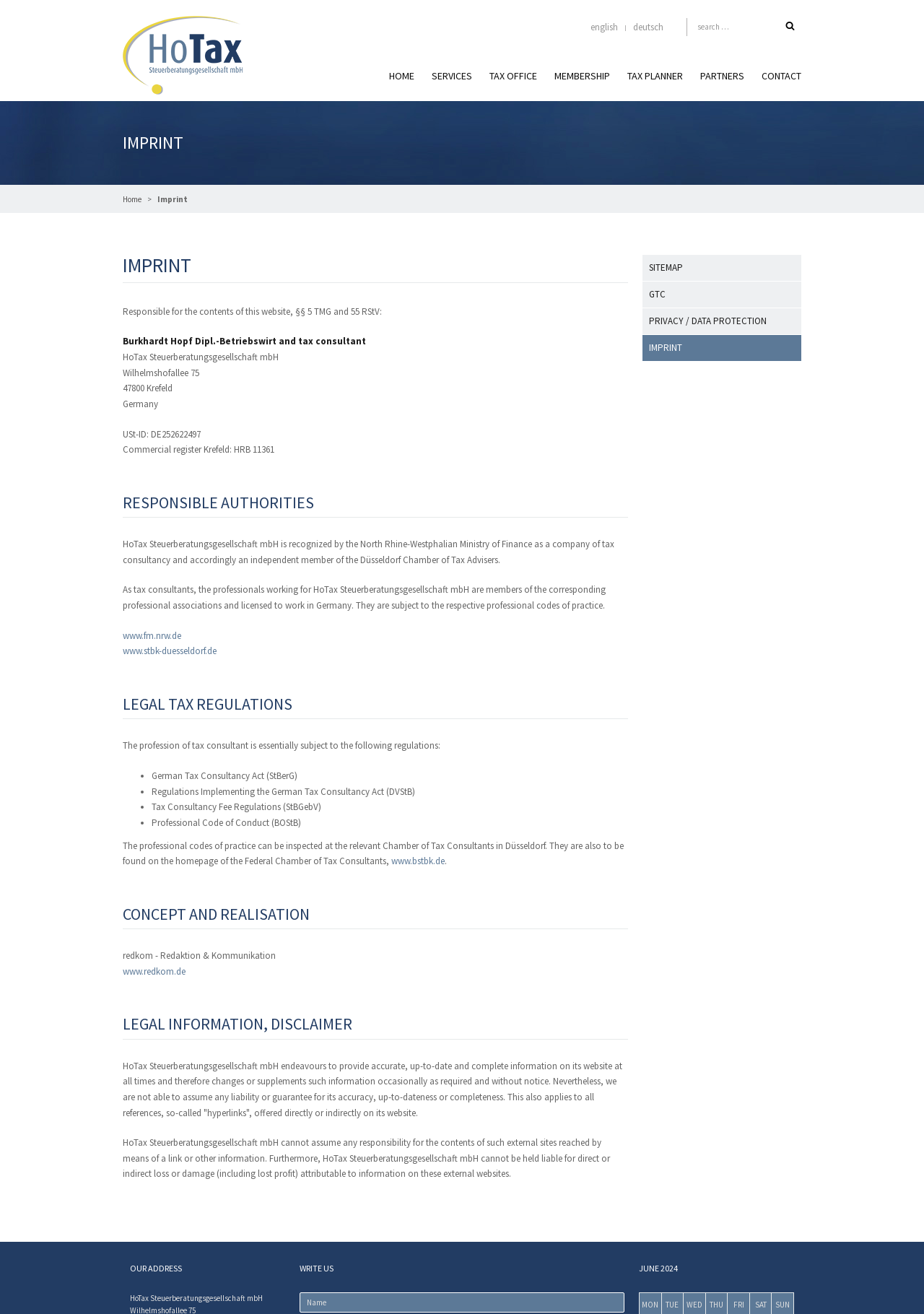Give a detailed account of the webpage, highlighting key information.

This webpage is about HoTax Steuerberatungsgesellschaft mbH, a tax consulting company in Germany. At the top, there are language options, including English and Deutsch, and a search box with a magnifying glass icon. Below that, there is a navigation menu with links to HOME, SERVICES, TAX OFFICE, MEMBERSHIP, TAX PLANNER, PARTNERS, and CONTACT.

The main content of the page is divided into several sections. The first section is headed "IMPRINT" and provides information about the company, including its address, responsible person, and commercial register details.

Below that, there is a section headed "RESPONSIBLE AUTHORITIES" which explains that the company is recognized by the North Rhine-Westphalian Ministry of Finance and is a member of the Düsseldorf Chamber of Tax Advisers.

The next section is headed "LEGAL TAX REGULATIONS" and lists the regulations that govern the profession of tax consultancy in Germany, including the German Tax Consultancy Act and the Tax Consultancy Fee Regulations.

Following that, there is a section headed "CONCEPT AND REALISATION" which credits the company redkom - Redaktion & Kommunikation for the concept and realization of the website.

The next section is headed "LEGAL INFORMATION, DISCLAIMER" and provides a disclaimer about the accuracy and completeness of the information on the website, as well as the company's liability for external links.

At the bottom of the page, there are links to SITEMAP, GTC, and PRIVACY / DATA PROTECTION, as well as a heading "OUR ADDRESS" with the company's address and a heading "WRITE US" with a text box to input a name. Finally, there is a heading "JUNE 2024" at the very bottom of the page.